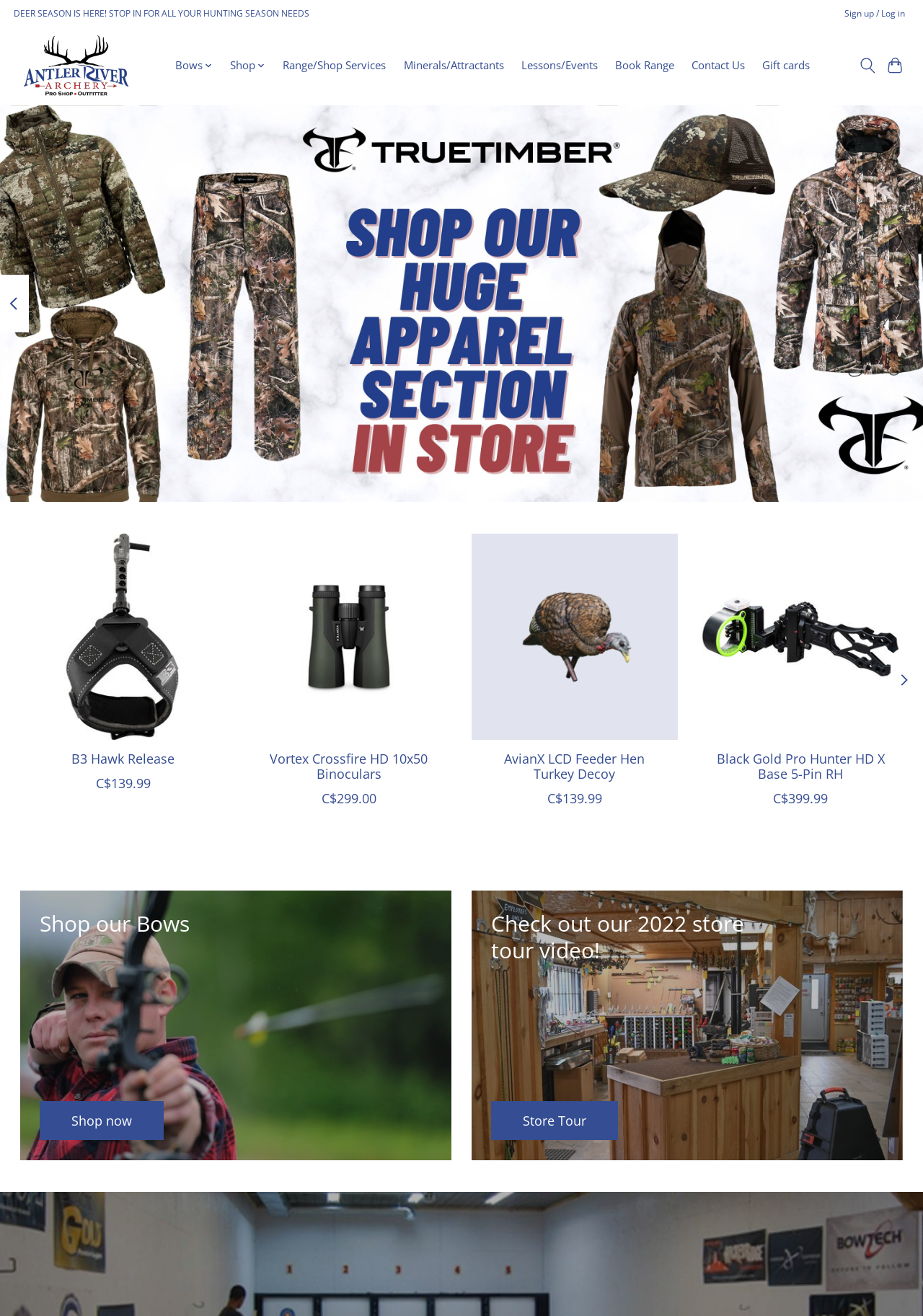Determine the bounding box coordinates for the clickable element to execute this instruction: "Click the 'About' menu". Provide the coordinates as four float numbers between 0 and 1, i.e., [left, top, right, bottom].

None